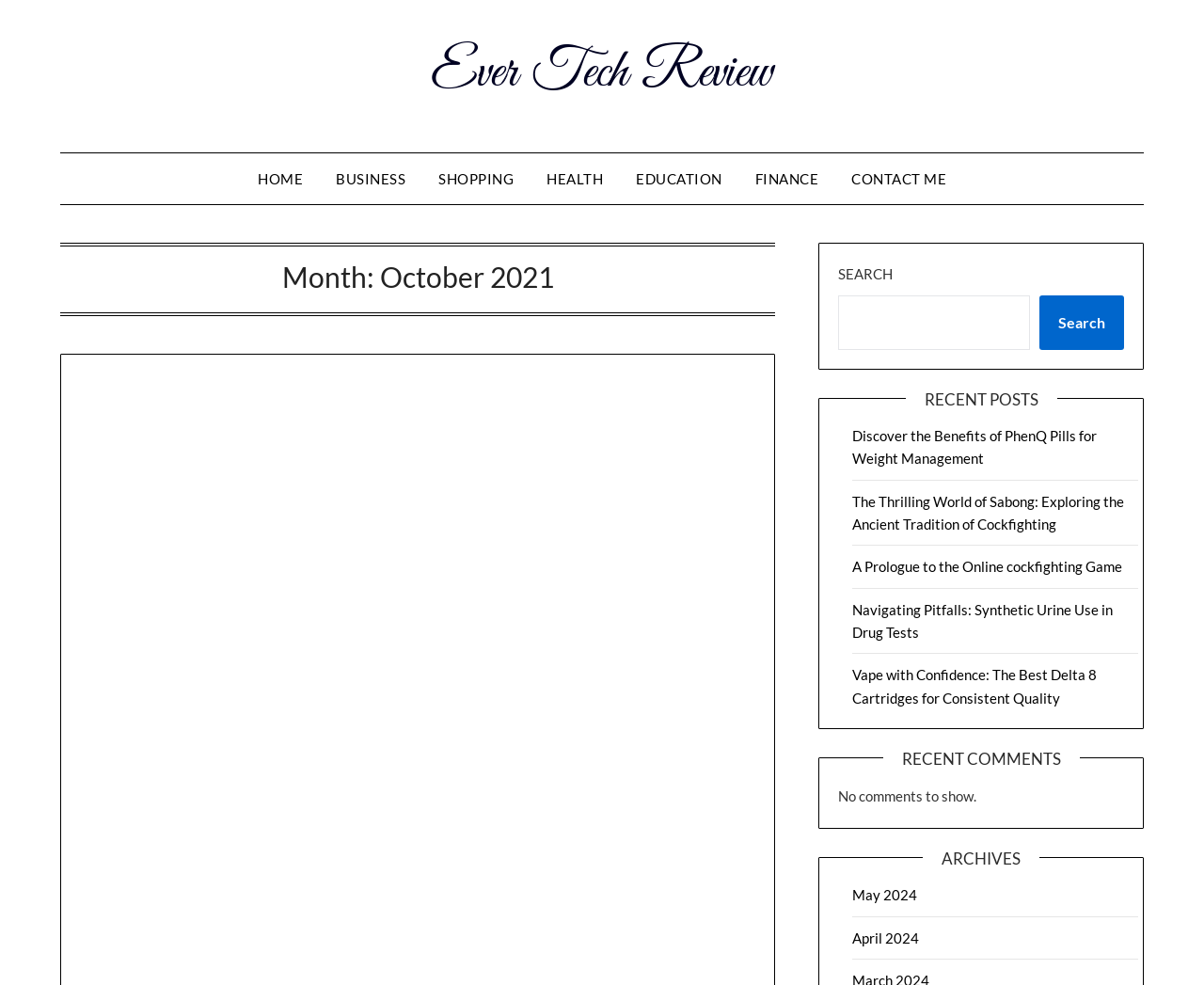Identify the main heading from the webpage and provide its text content.

Month: October 2021